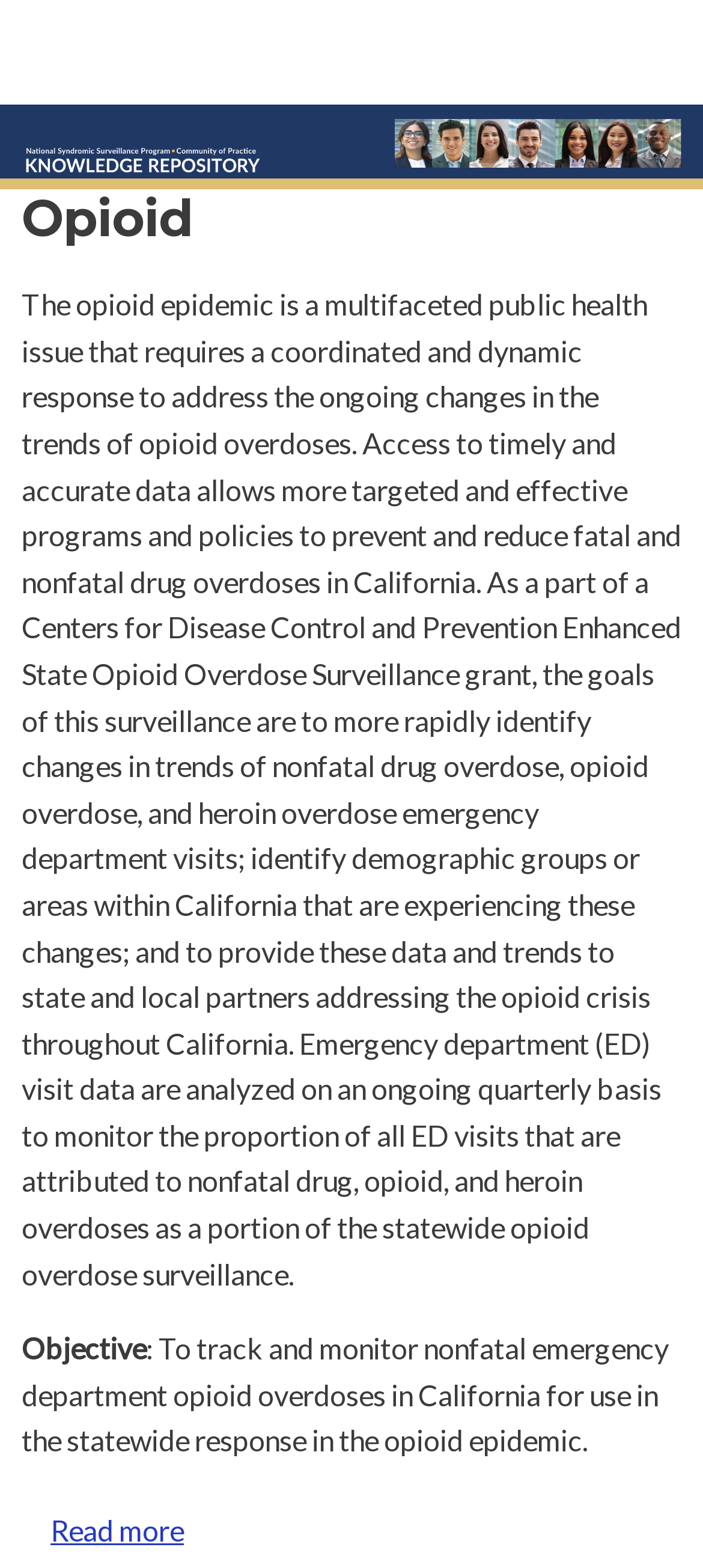Determine the bounding box coordinates of the UI element described below. Use the format (top-left x, top-left y, bottom-right x, bottom-right y) with floating point numbers between 0 and 1: ☰

[0.826, 0.018, 0.938, 0.053]